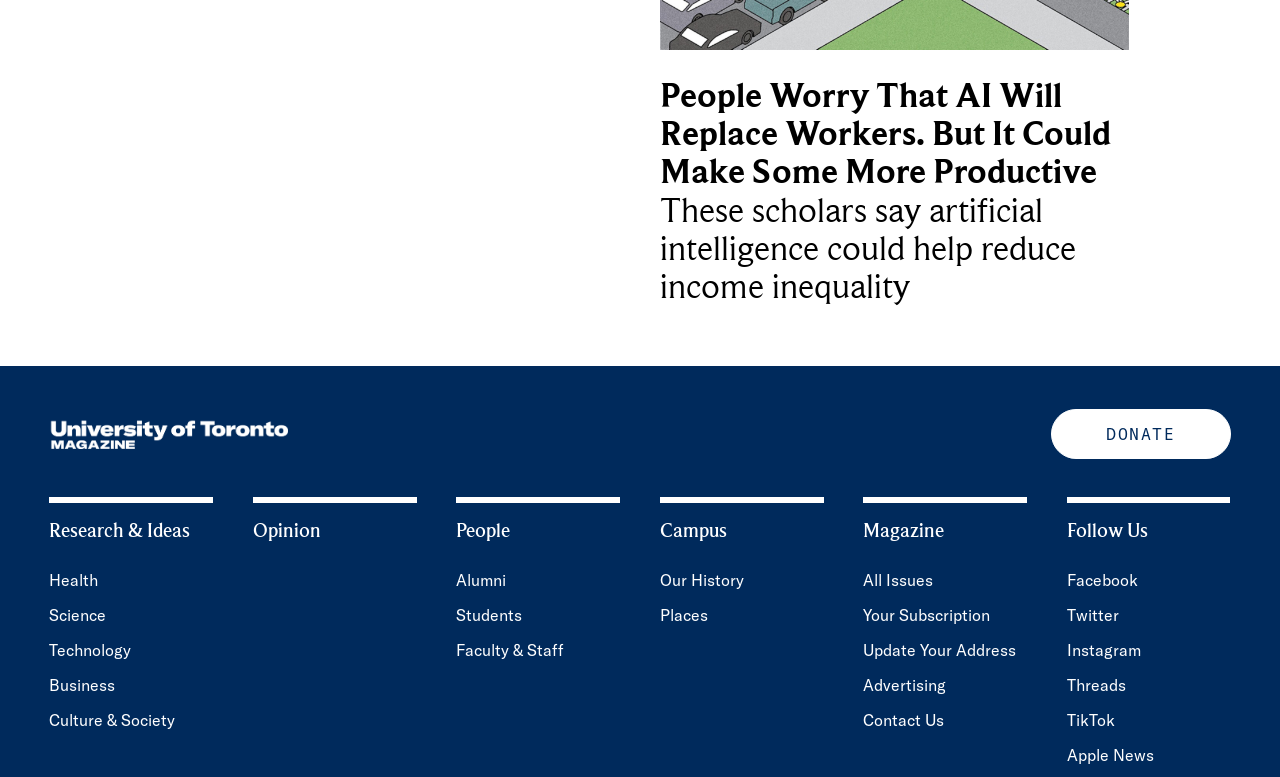Determine the bounding box for the UI element that matches this description: "Campus".

[0.516, 0.668, 0.568, 0.699]